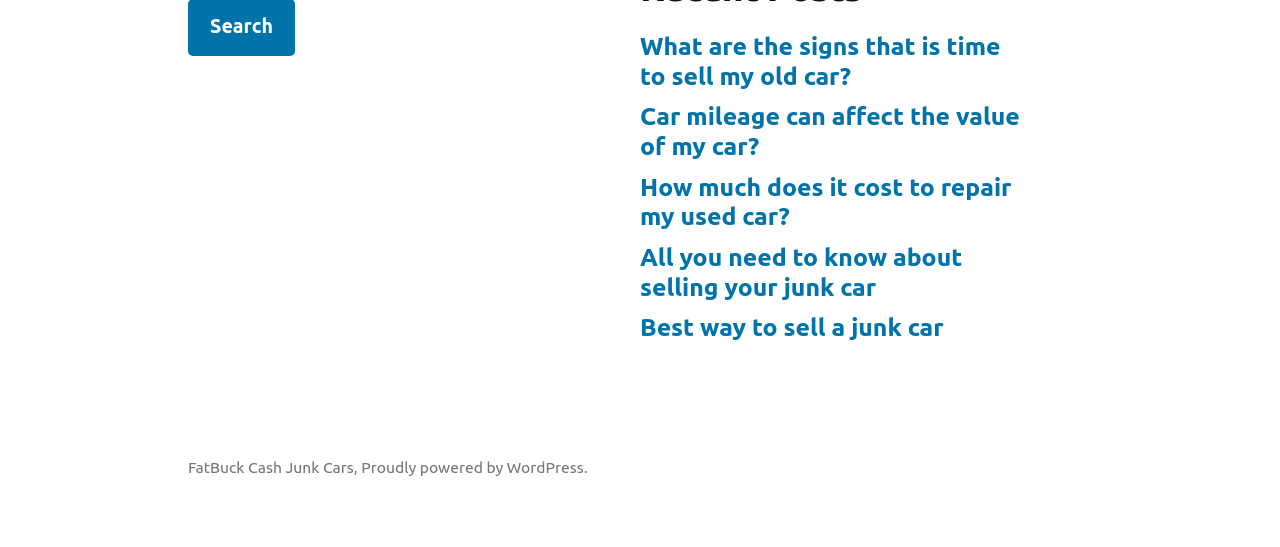Answer the question with a single word or phrase: 
What is the first recent post about?

Signs to sell old car